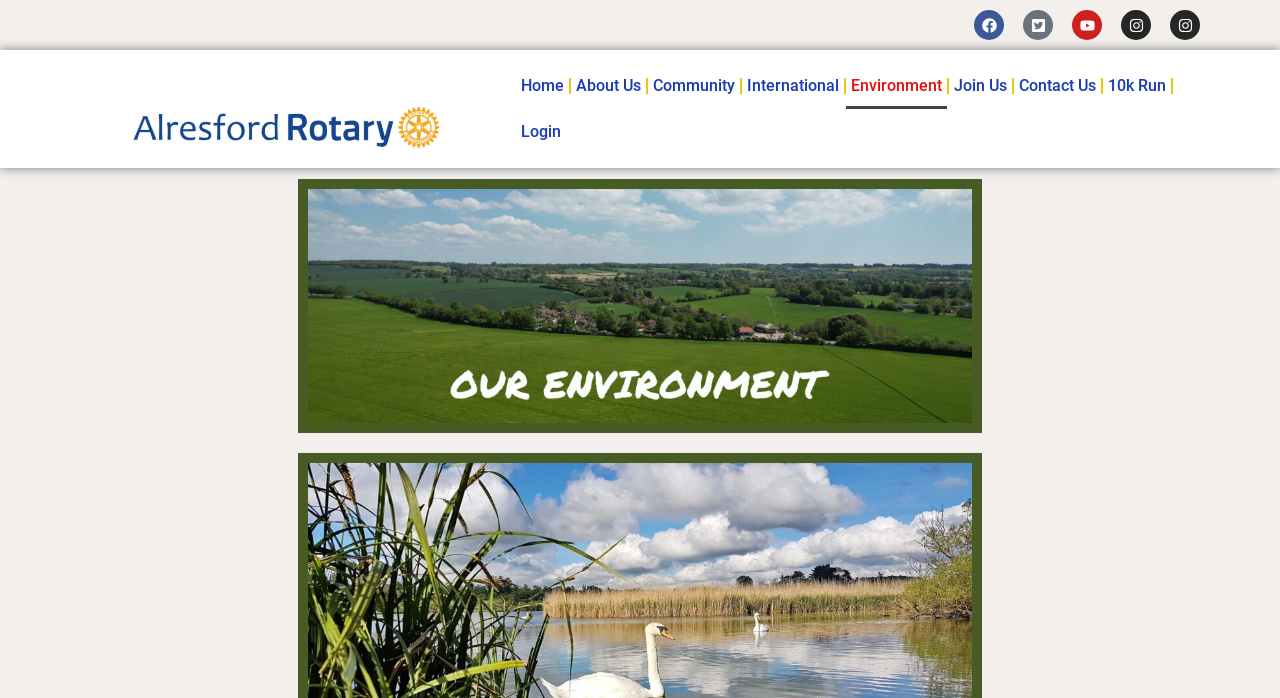Use one word or a short phrase to answer the question provided: 
What is the last navigation link?

Login